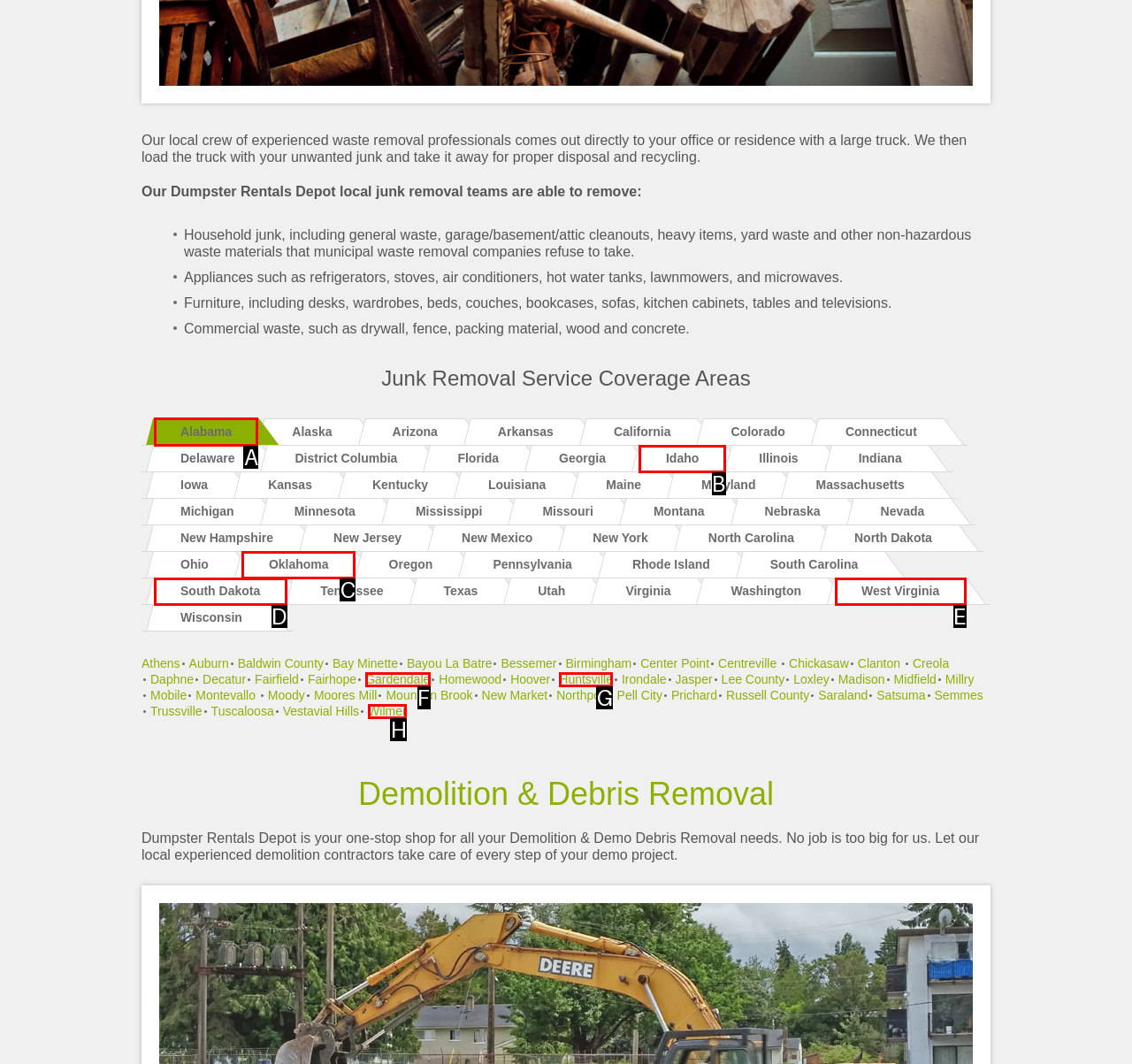Figure out which option to click to perform the following task: Get junk removal services in Alabama
Provide the letter of the correct option in your response.

A